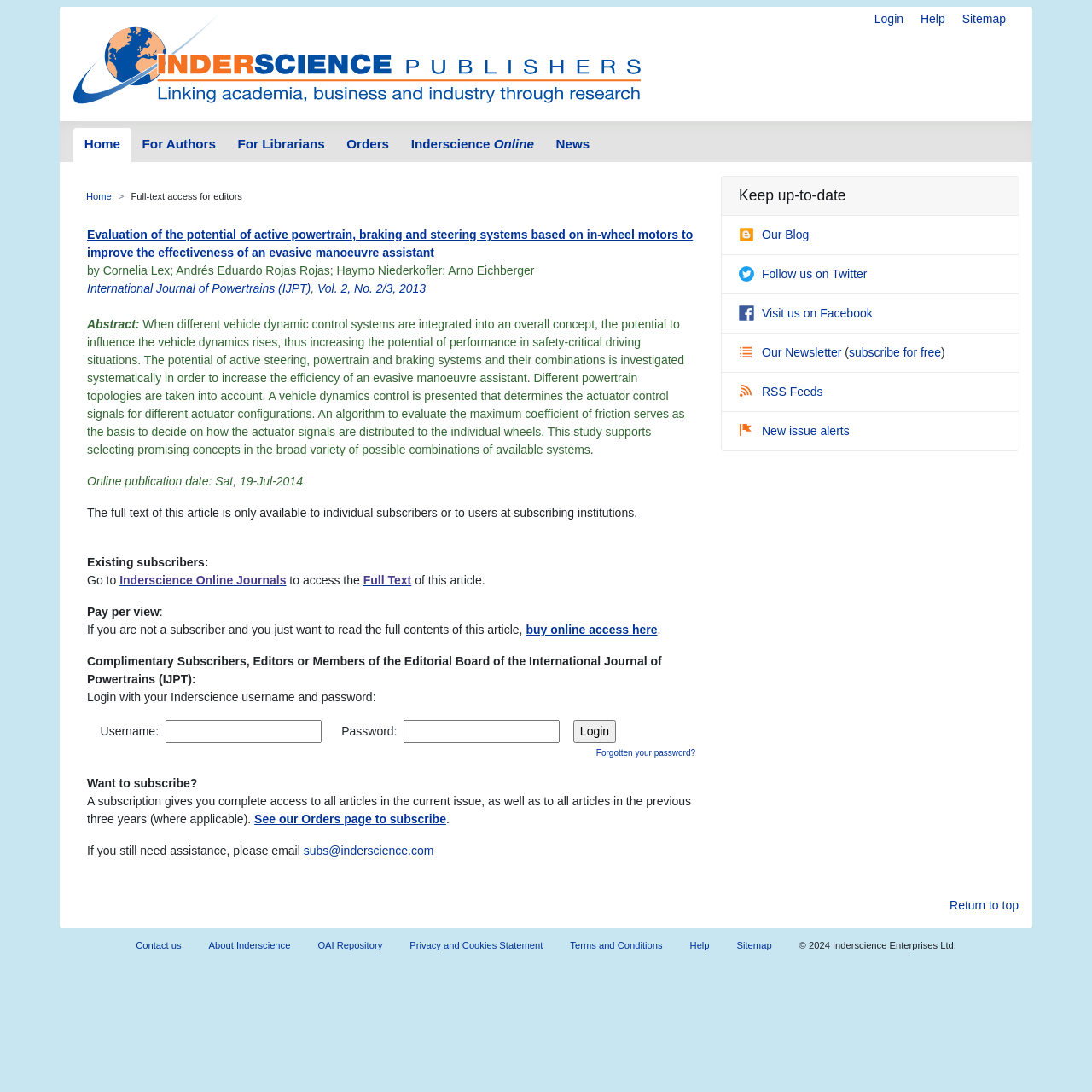Determine the bounding box of the UI component based on this description: "Orders". The bounding box coordinates should be four float values between 0 and 1, i.e., [left, top, right, bottom].

[0.307, 0.118, 0.366, 0.149]